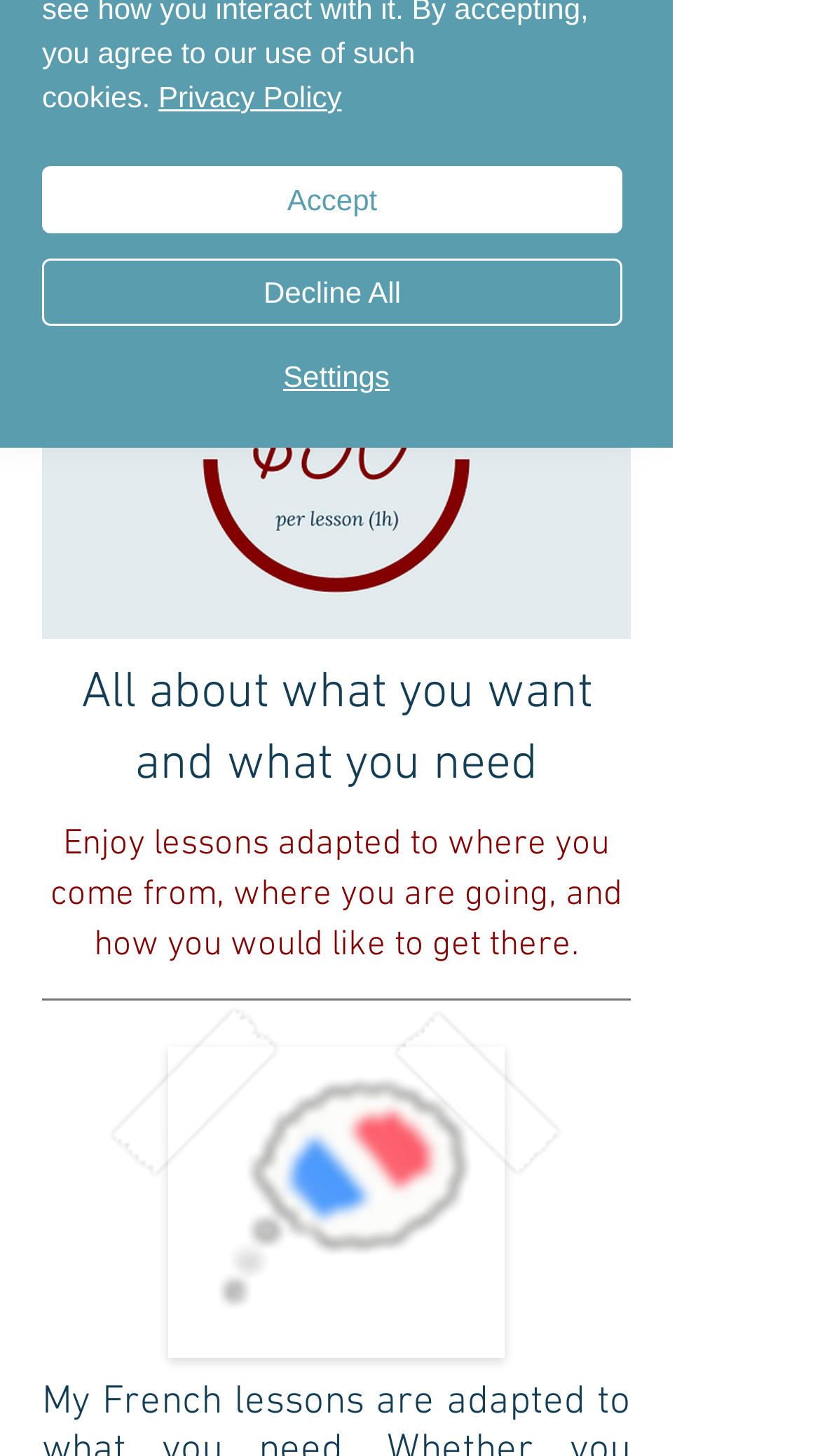Bounding box coordinates are specified in the format (top-left x, top-left y, bottom-right x, bottom-right y). All values are floating point numbers bounded between 0 and 1. Please provide the bounding box coordinate of the region this sentence describes: Settings

[0.056, 0.244, 0.764, 0.273]